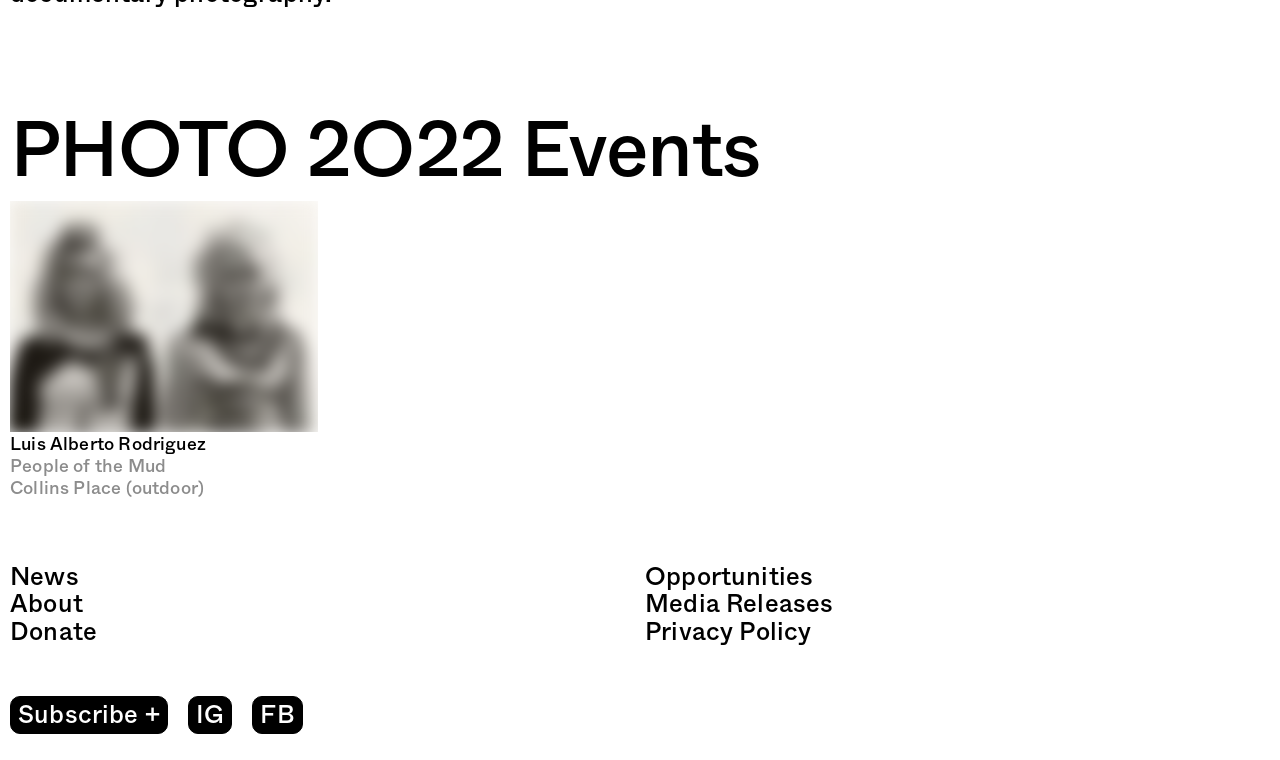Highlight the bounding box coordinates of the element that should be clicked to carry out the following instruction: "read Luis Alberto Rodriguez People of the Mud". The coordinates must be given as four float numbers ranging from 0 to 1, i.e., [left, top, right, bottom].

[0.008, 0.571, 0.248, 0.628]